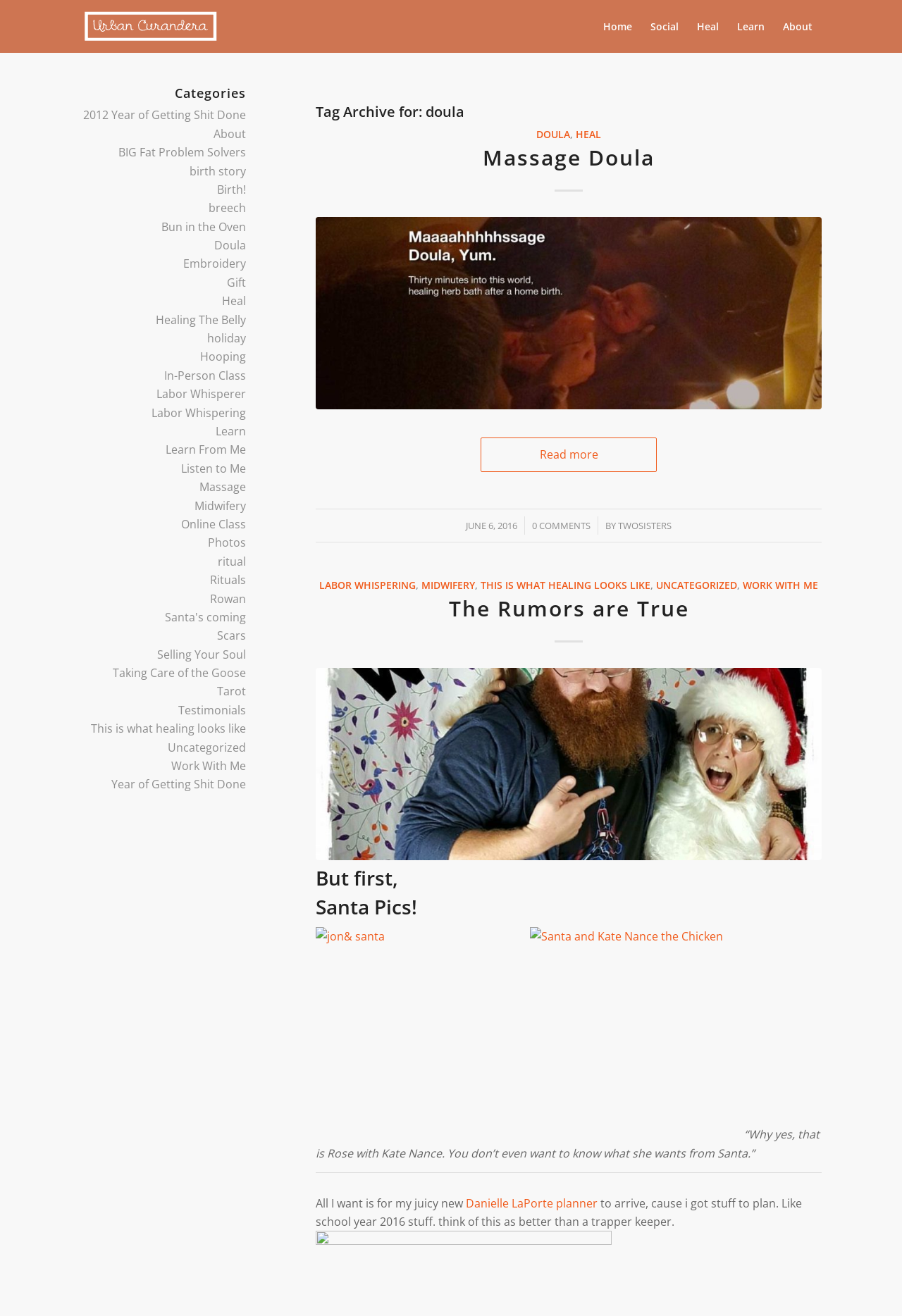Find the bounding box coordinates of the clickable area required to complete the following action: "Read the article 'Massage Doula'".

[0.35, 0.165, 0.911, 0.311]